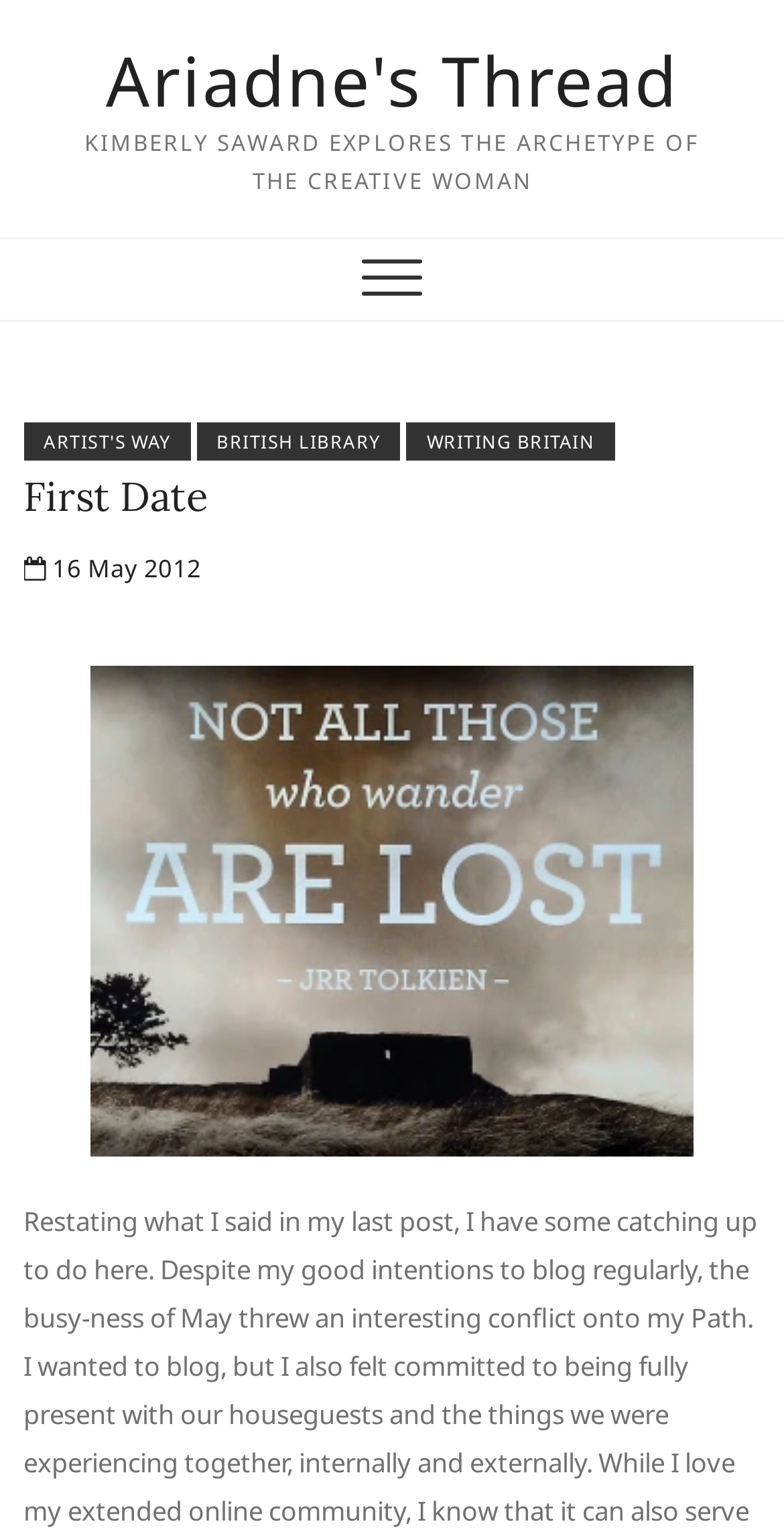For the element described, predict the bounding box coordinates as (top-left x, top-left y, bottom-right x, bottom-right y). All values should be between 0 and 1. Element description: First Date

[0.03, 0.307, 0.266, 0.34]